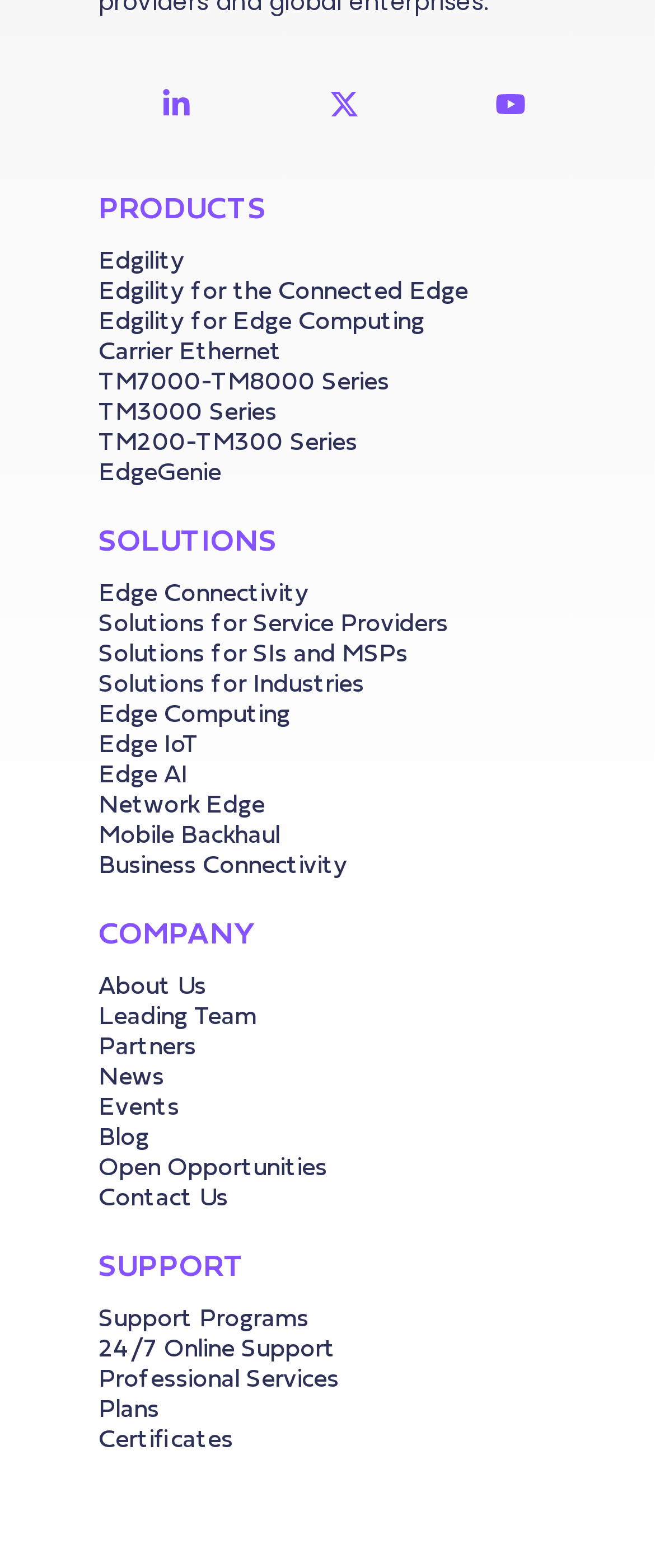Determine the coordinates of the bounding box that should be clicked to complete the instruction: "Get 24/7 Online Support". The coordinates should be represented by four float numbers between 0 and 1: [left, top, right, bottom].

[0.15, 0.852, 0.9, 0.871]